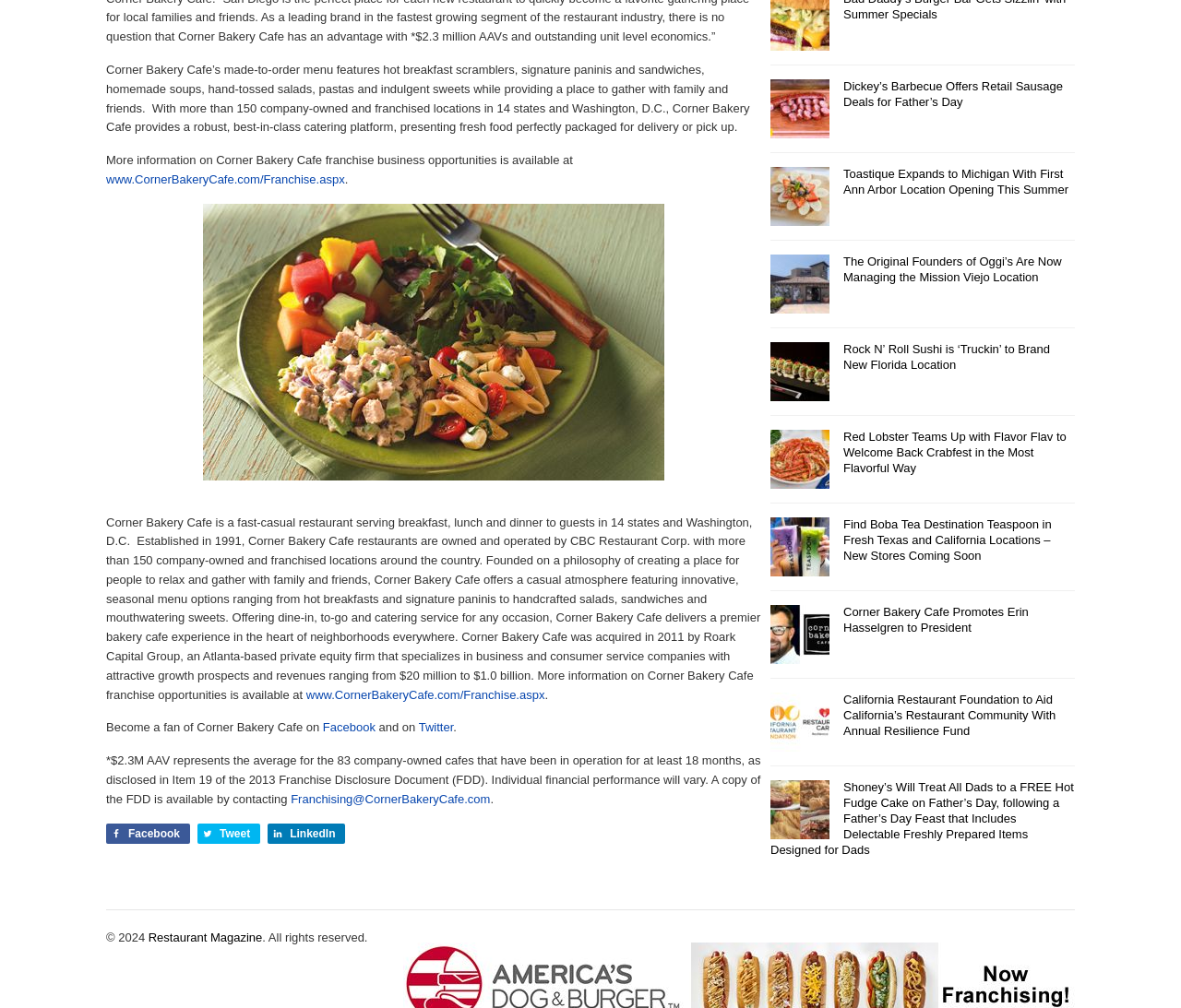Please give the bounding box coordinates of the area that should be clicked to fulfill the following instruction: "Visit Corner Bakery Cafe on Facebook". The coordinates should be in the format of four float numbers from 0 to 1, i.e., [left, top, right, bottom].

[0.273, 0.715, 0.318, 0.729]